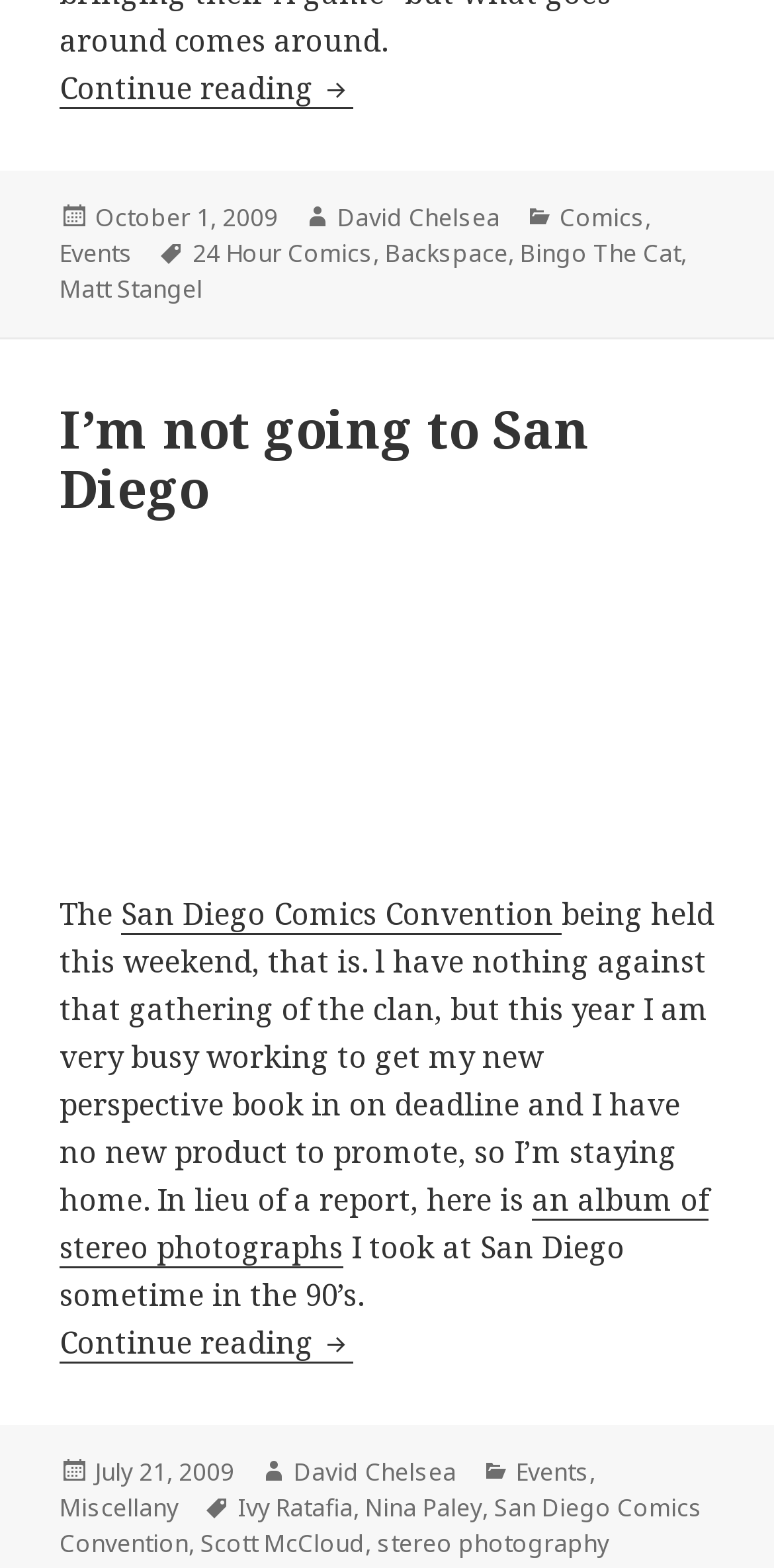Based on the element description, predict the bounding box coordinates (top-left x, top-left y, bottom-right x, bottom-right y) for the UI element in the screenshot: San Diego Comics Convention

[0.077, 0.951, 0.908, 0.997]